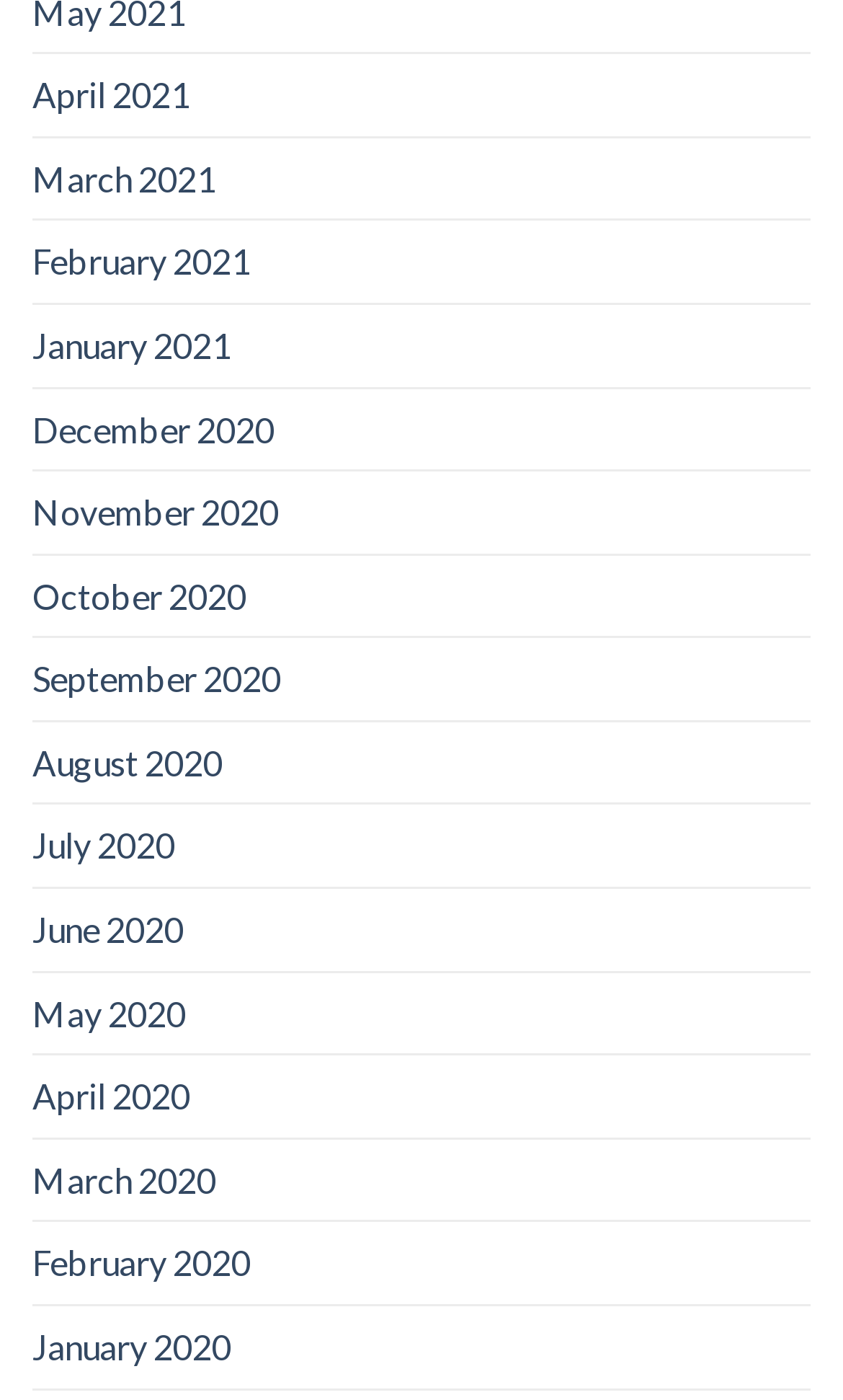What is the earliest month listed?
Please analyze the image and answer the question with as much detail as possible.

By examining the list of links, I found that the earliest month listed is January 2020, which is located at the bottom of the list with a bounding box coordinate of [0.038, 0.933, 0.274, 0.991].